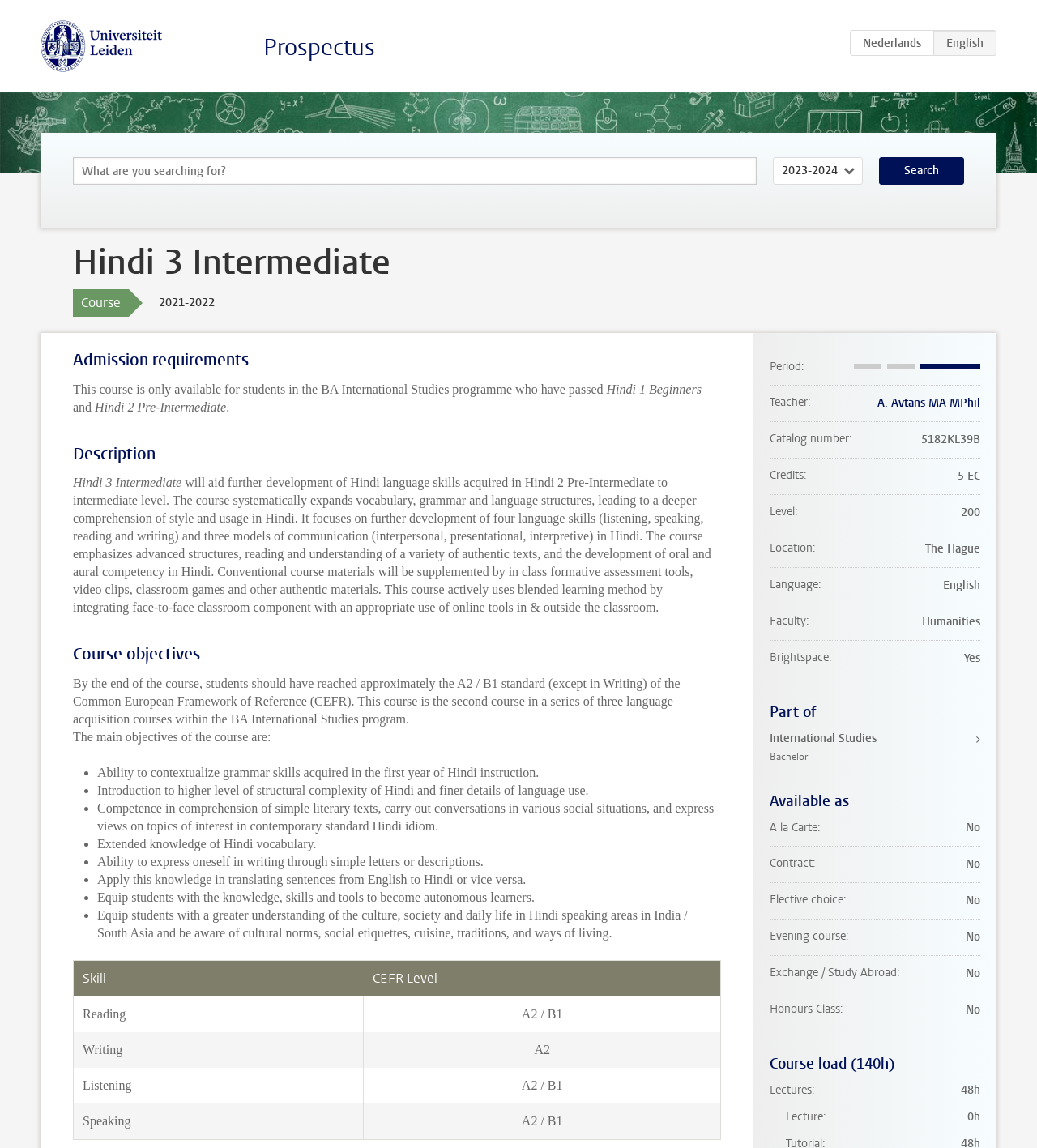Determine the bounding box for the described HTML element: "Prospectus". Ensure the coordinates are four float numbers between 0 and 1 in the format [left, top, right, bottom].

[0.254, 0.028, 0.362, 0.054]